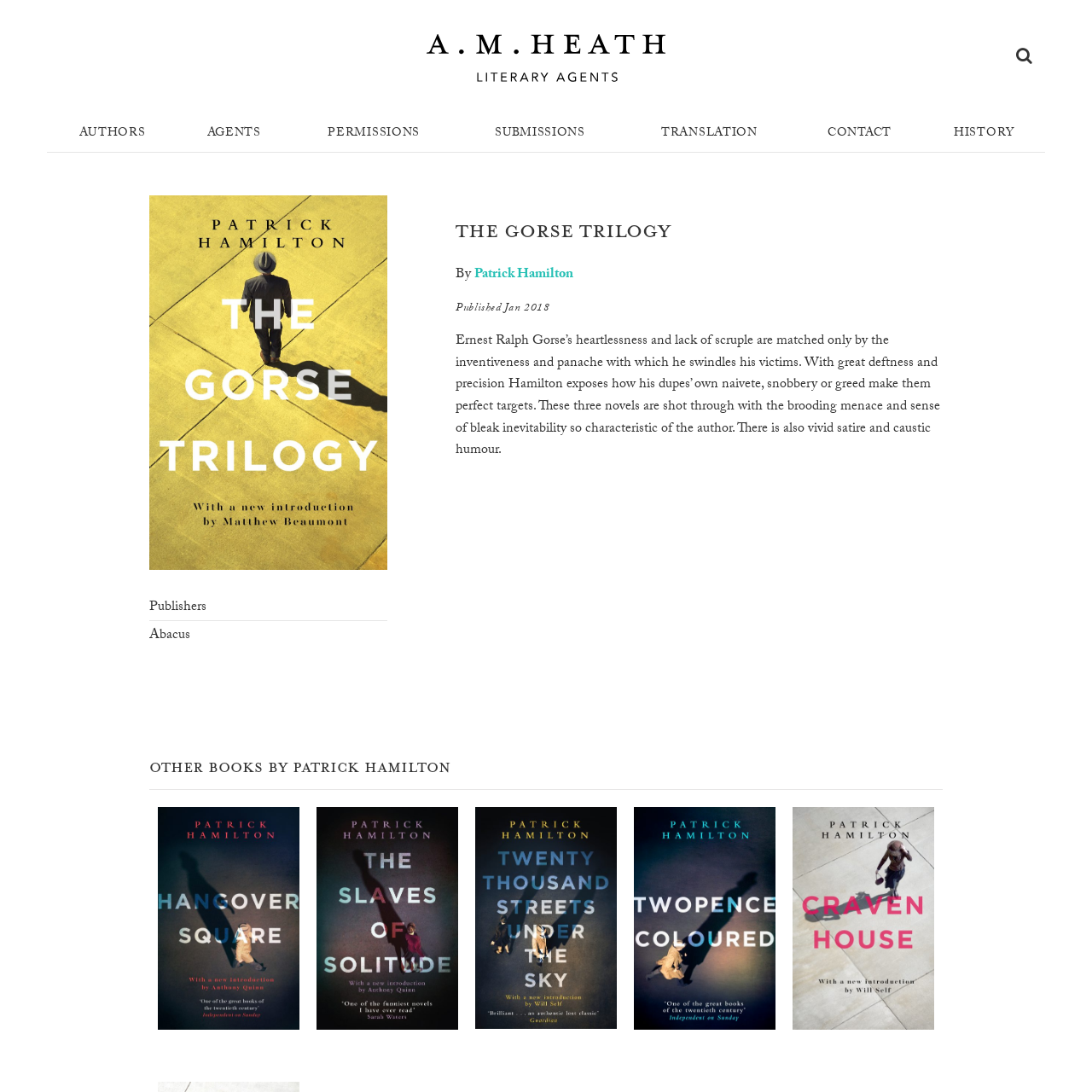Generate the text content of the main headline of the webpage.

The Gorse Trilogy